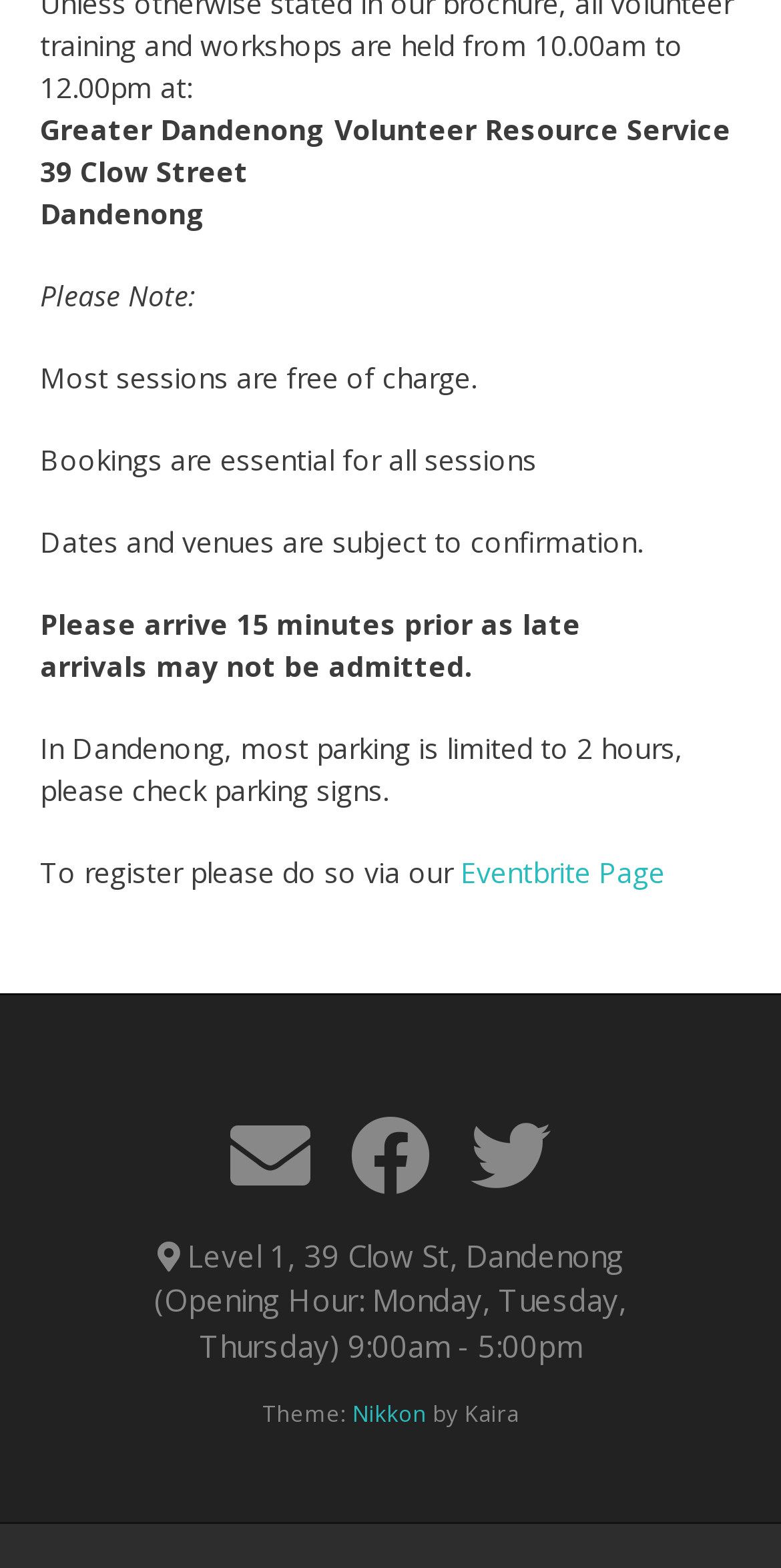What is the opening hour of the volunteer resource service?
Based on the image, answer the question with a single word or brief phrase.

9:00am - 5:00pm